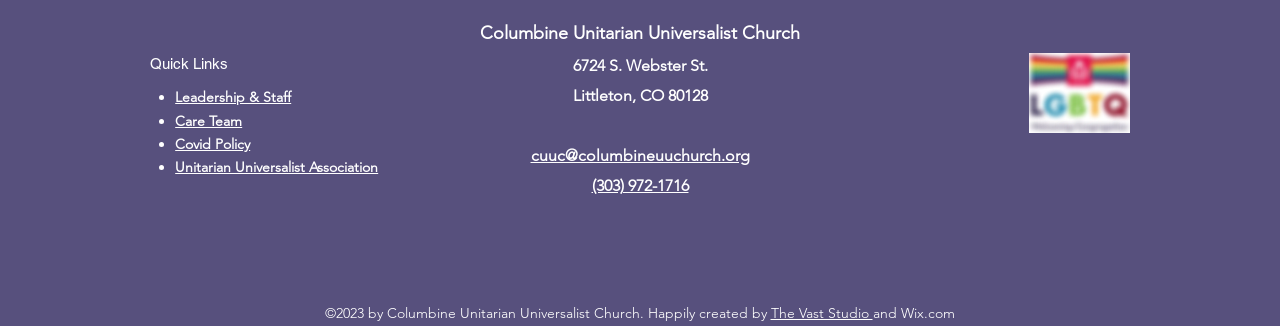Please find the bounding box coordinates of the section that needs to be clicked to achieve this instruction: "Join the community".

None